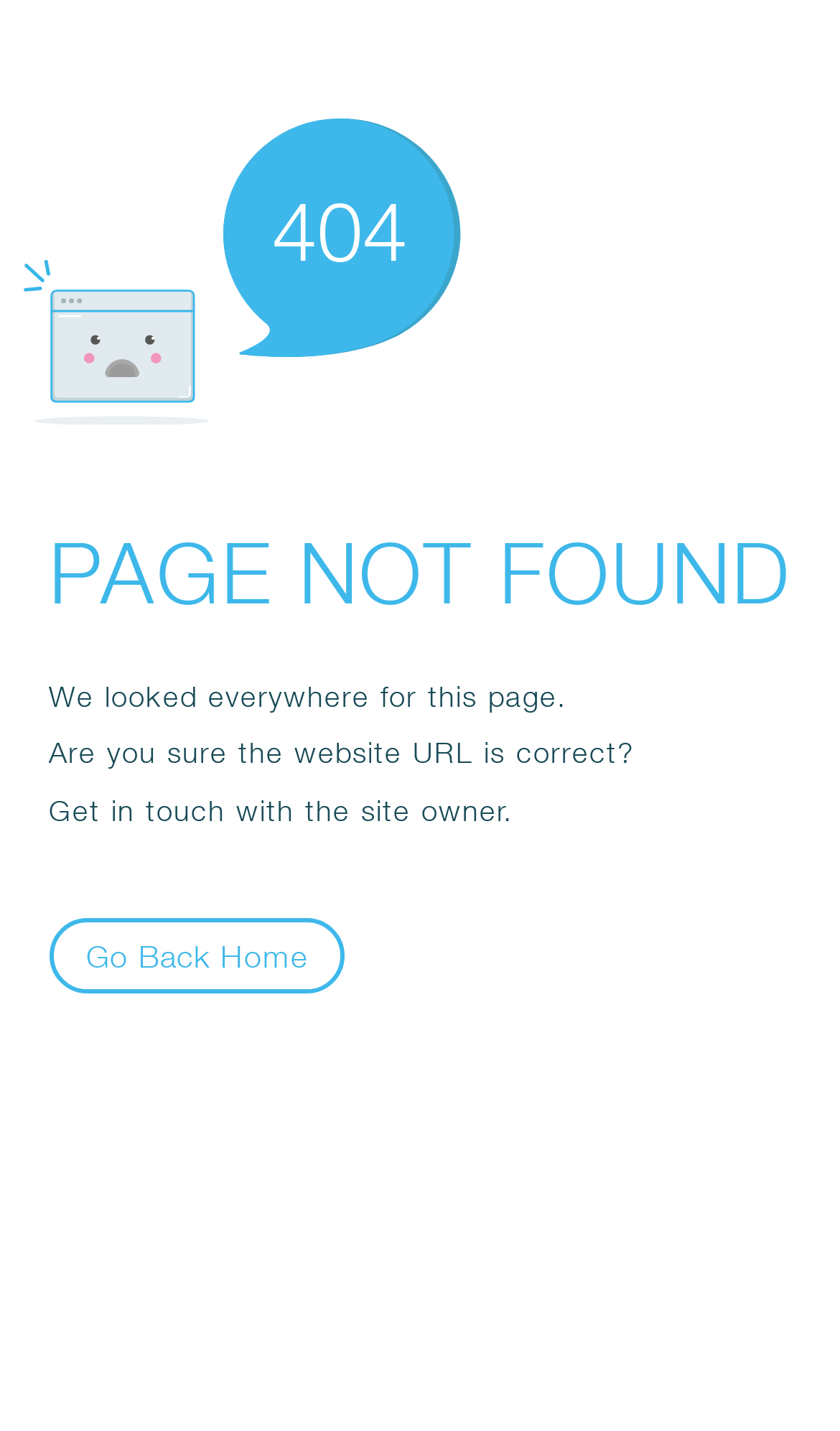Identify the coordinates of the bounding box for the element described below: "Go Back Home". Return the coordinates as four float numbers between 0 and 1: [left, top, right, bottom].

[0.058, 0.642, 0.411, 0.695]